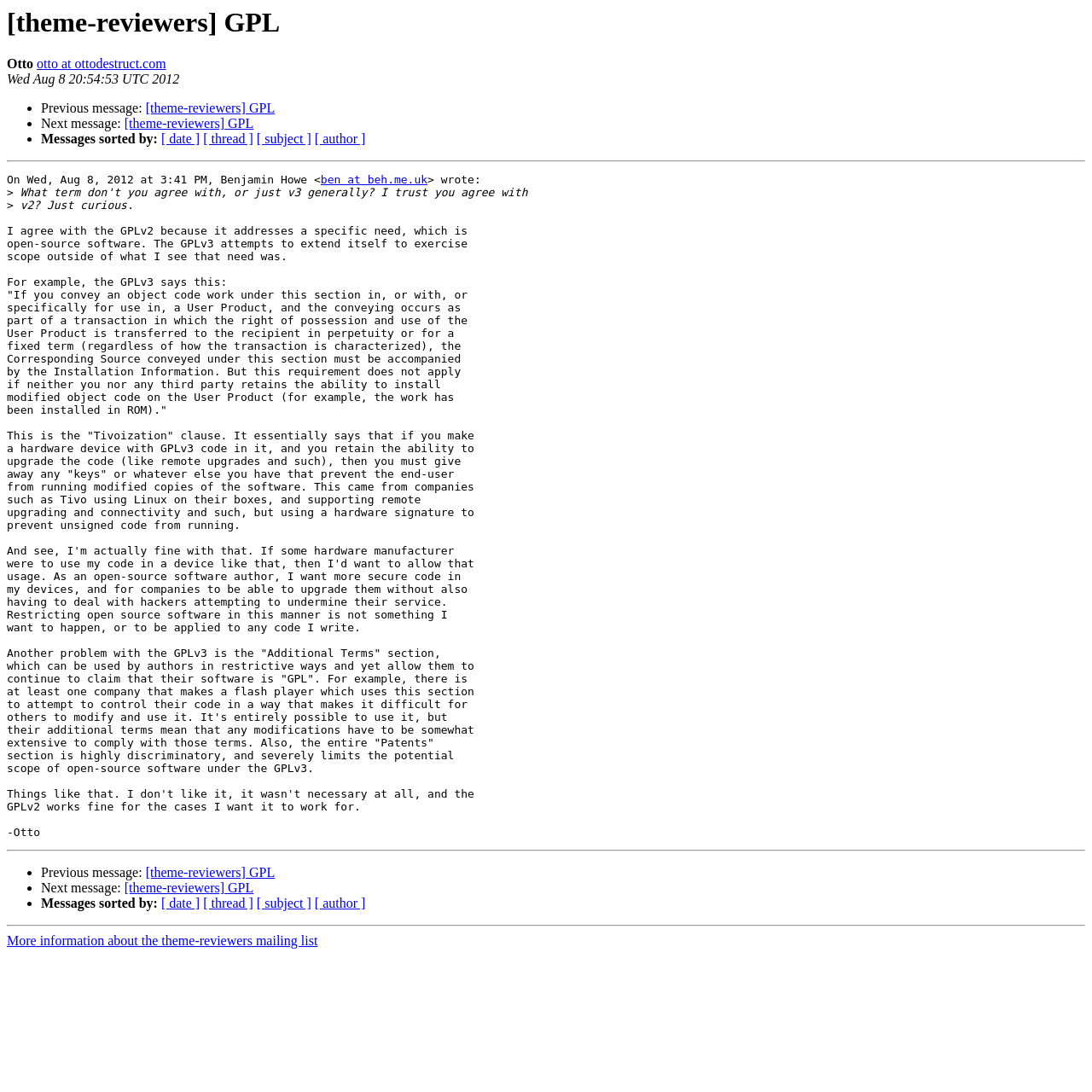What is the name of the mailing list?
From the details in the image, provide a complete and detailed answer to the question.

The name of the mailing list is 'theme-reviewers', which is mentioned at the top of the webpage and in the links at the bottom of the page.